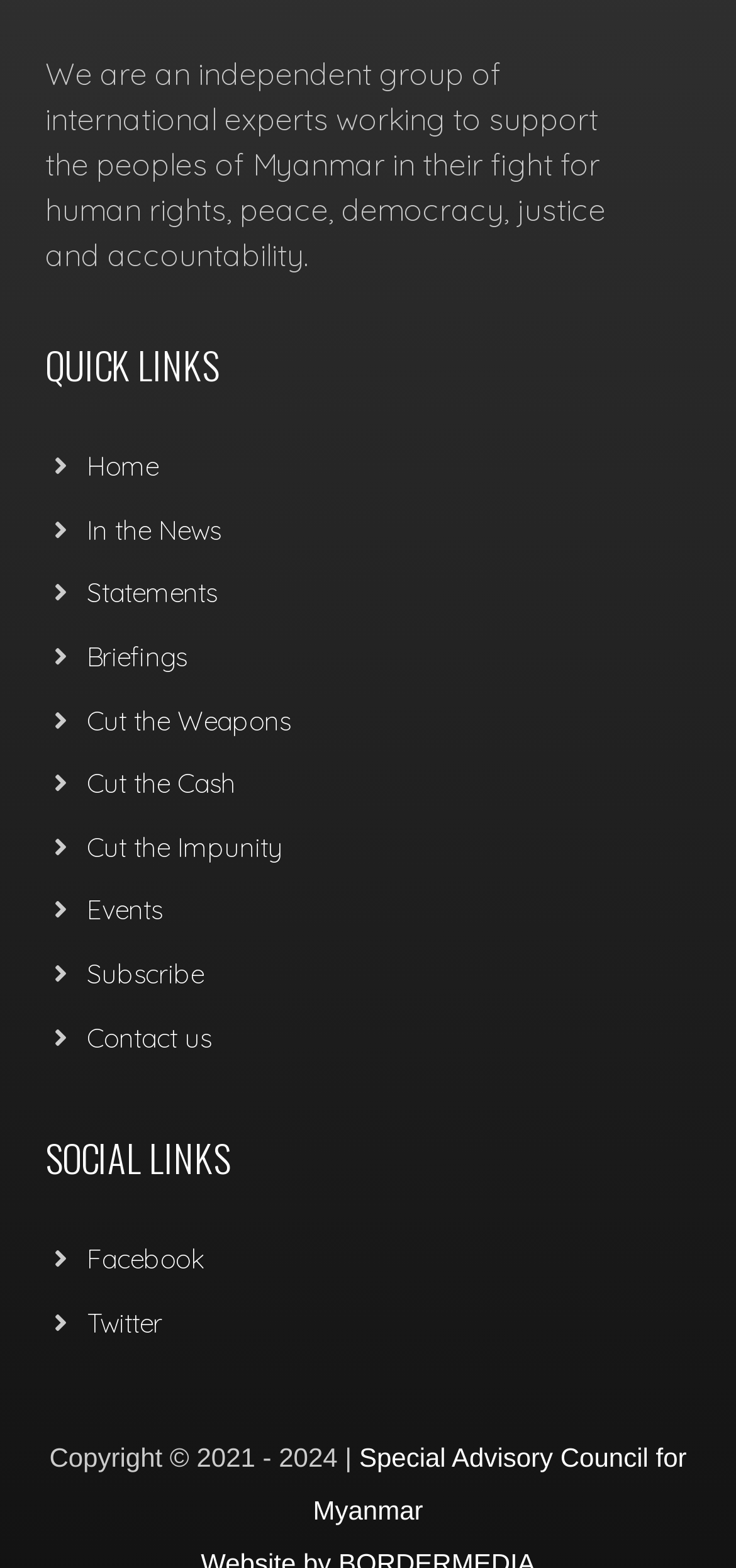Please locate the bounding box coordinates for the element that should be clicked to achieve the following instruction: "view Cut the Weapons page". Ensure the coordinates are given as four float numbers between 0 and 1, i.e., [left, top, right, bottom].

[0.118, 0.448, 0.395, 0.47]